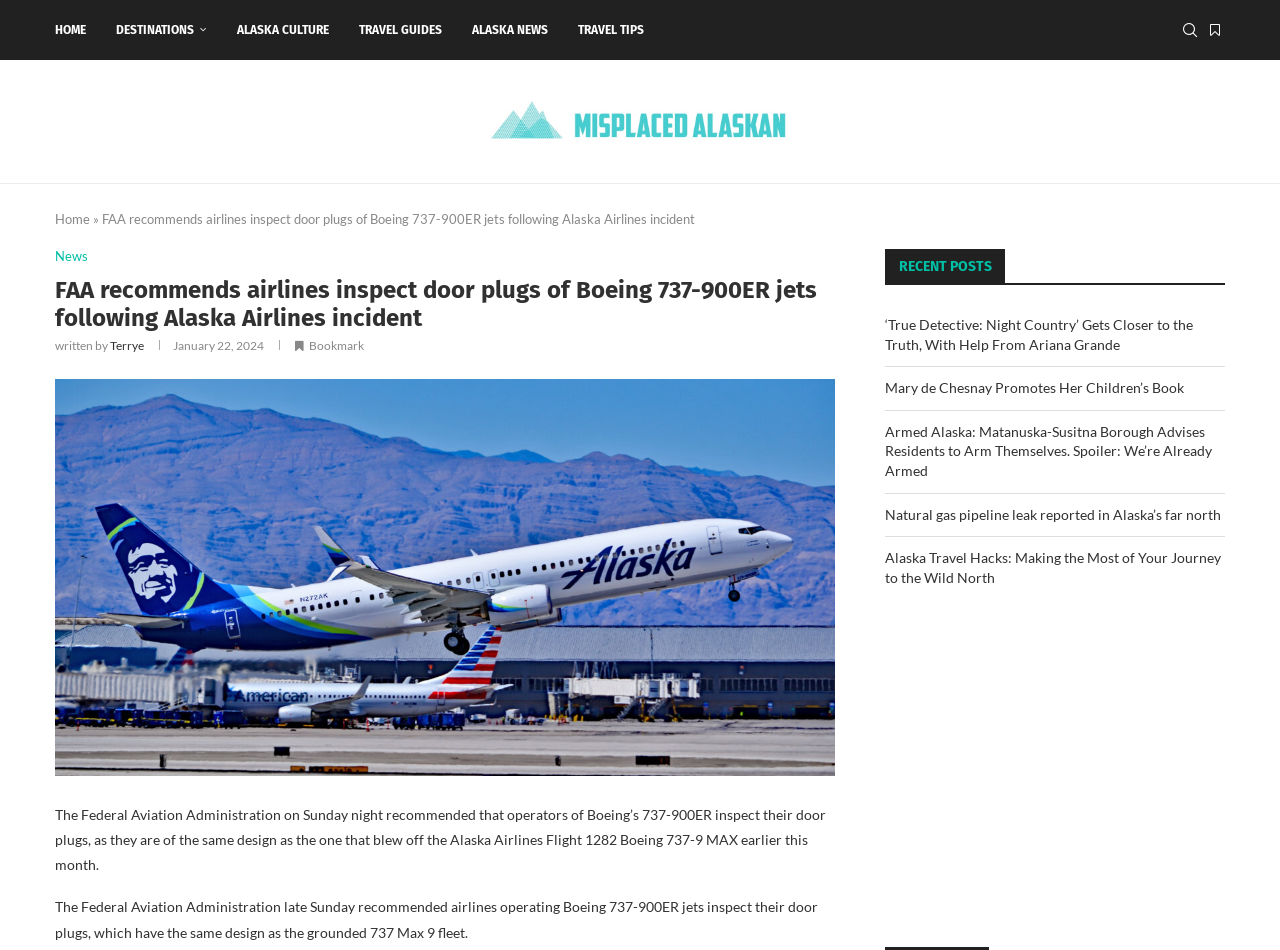Please identify the coordinates of the bounding box for the clickable region that will accomplish this instruction: "Bookmark the article".

[0.23, 0.355, 0.284, 0.371]